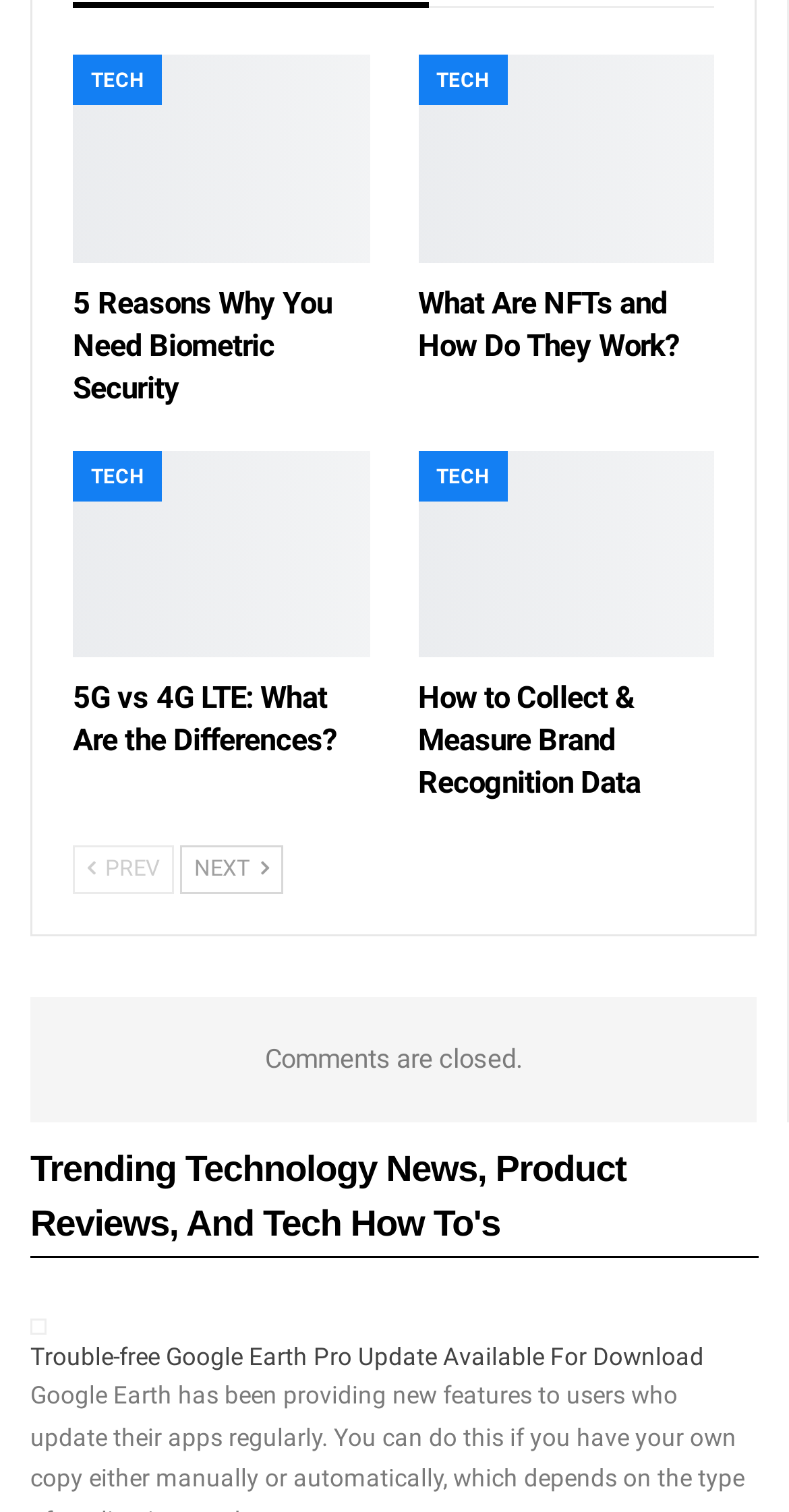Given the element description, predict the bounding box coordinates in the format (top-left x, top-left y, bottom-right x, bottom-right y). Make sure all values are between 0 and 1. Here is the element description: All

[0.791, 0.01, 0.905, 0.061]